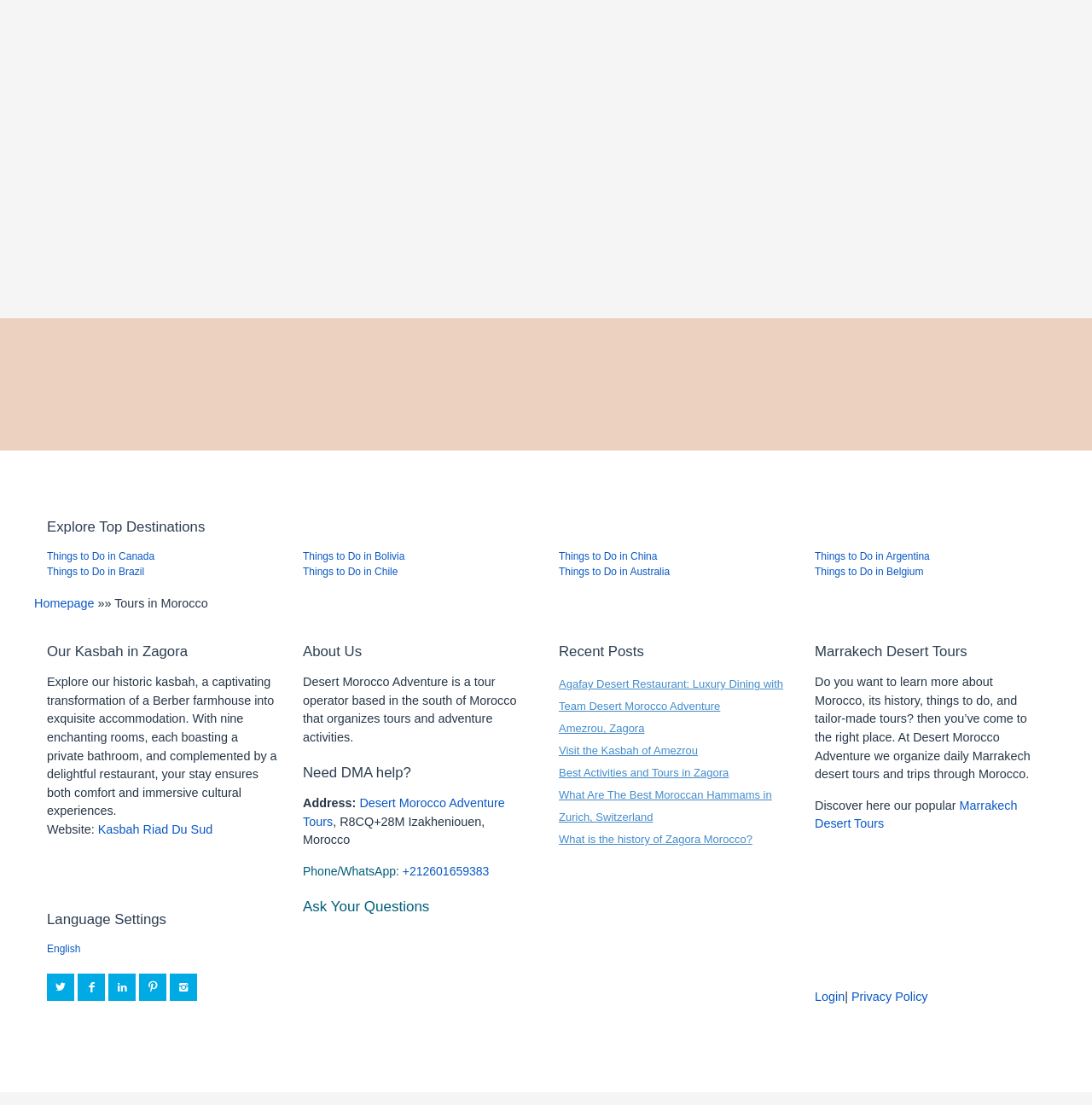Please determine the bounding box coordinates of the element's region to click in order to carry out the following instruction: "Login to your account". The coordinates should be four float numbers between 0 and 1, i.e., [left, top, right, bottom].

[0.746, 0.896, 0.774, 0.908]